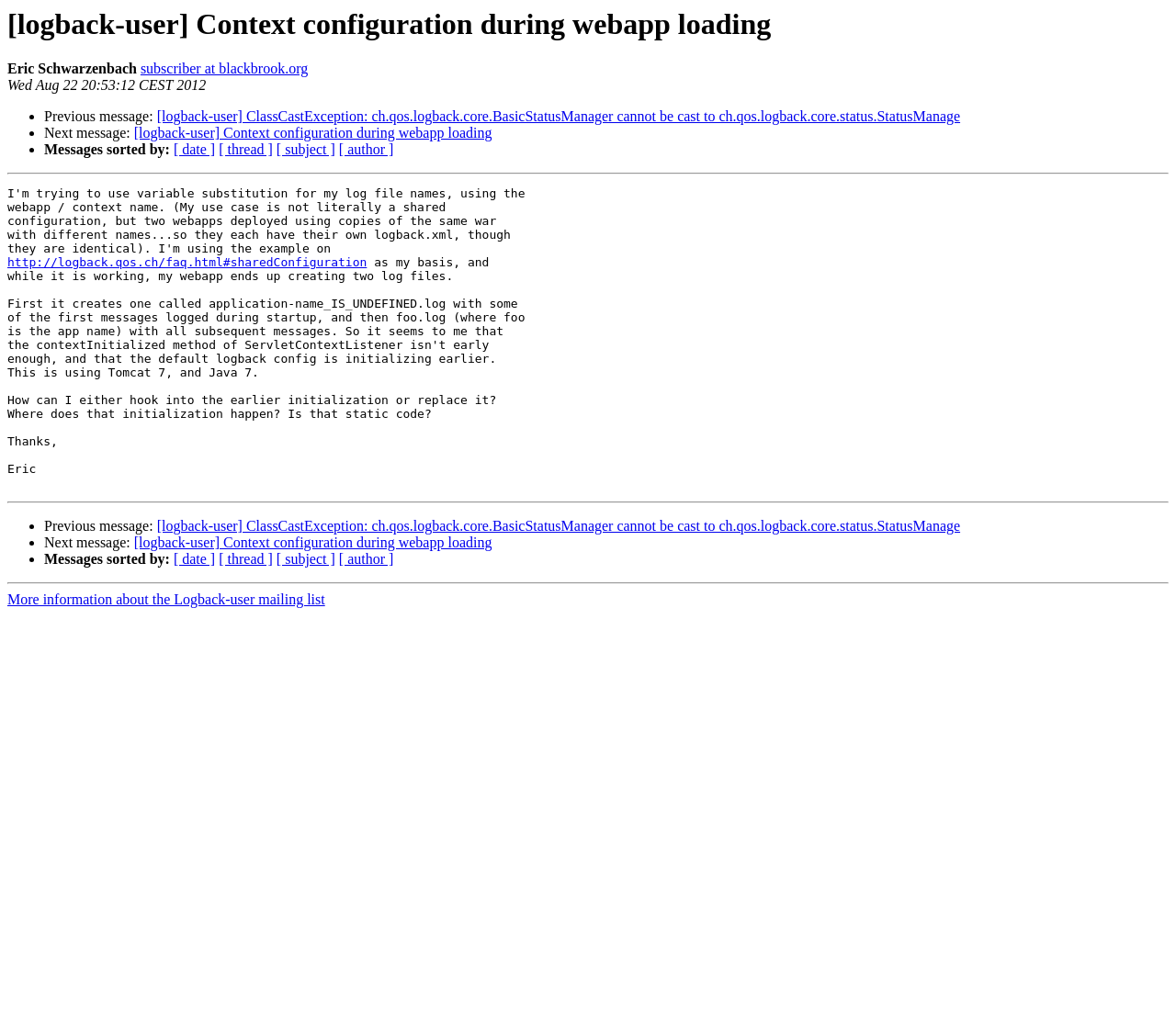Please find the bounding box for the following UI element description. Provide the coordinates in (top-left x, top-left y, bottom-right x, bottom-right y) format, with values between 0 and 1: http://logback.qos.ch/faq.html#sharedConfiguration

[0.006, 0.247, 0.312, 0.26]